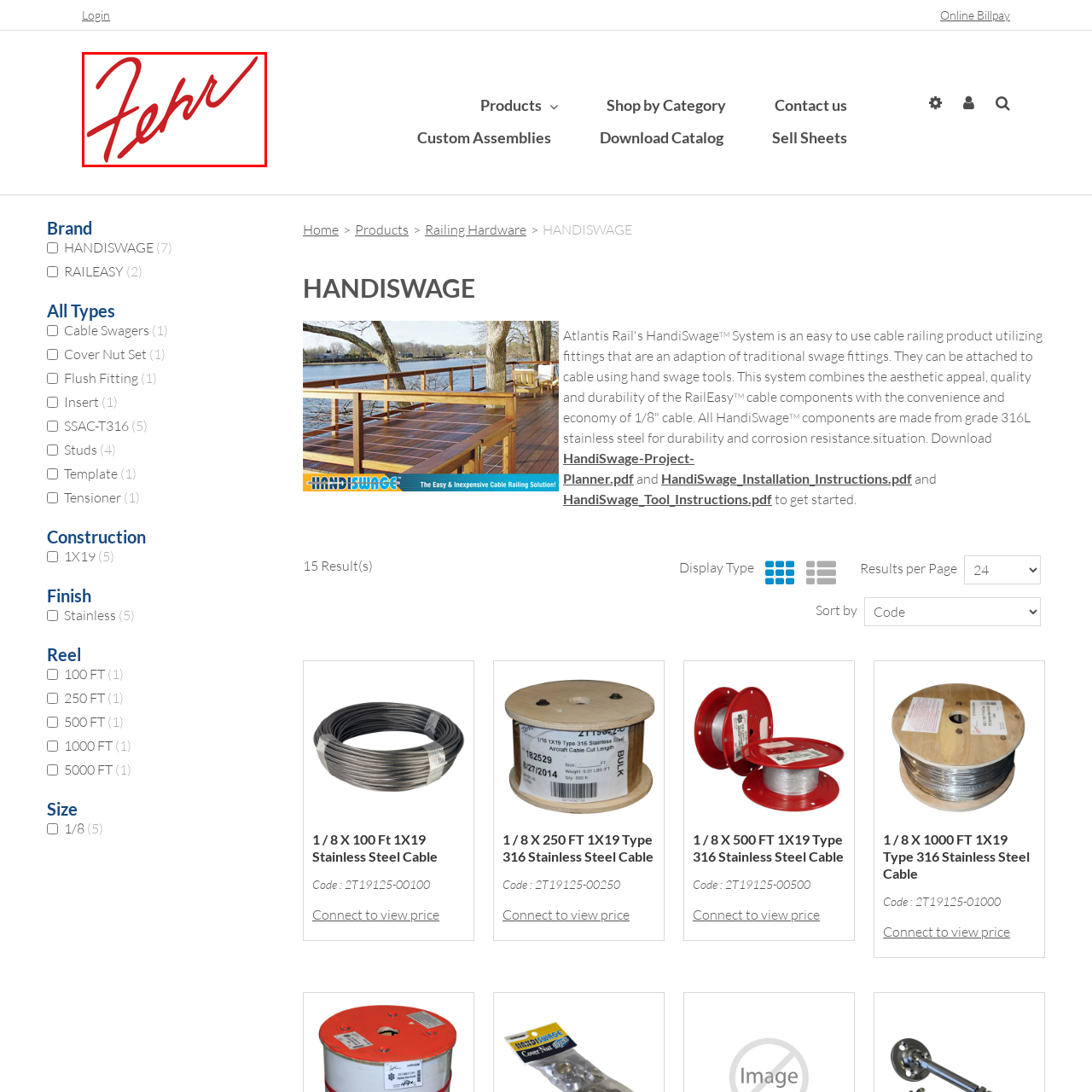Focus on the image confined within the red boundary and provide a single word or phrase in response to the question:
What is Fehr Brothers Industries known for?

Quality products and innovative solutions